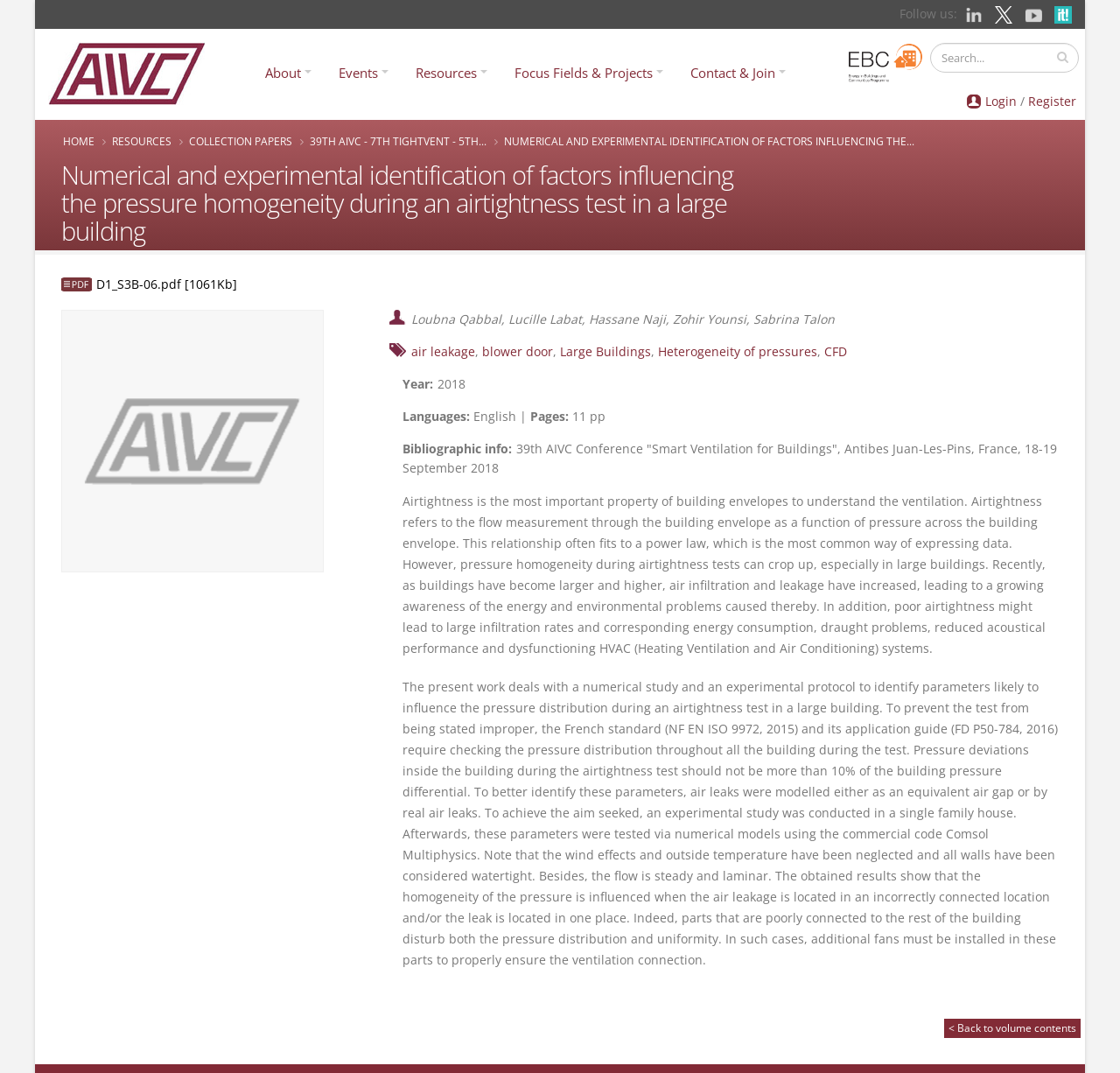Carefully examine the image and provide an in-depth answer to the question: What is the purpose of checking pressure distribution during airtightness tests?

According to the French standard (NF EN ISO 9972, 2015) and its application guide (FD P50-784, 2016), checking the pressure distribution throughout all the building during the test is required to prevent the test from being stated improper, as mentioned in the webpage content.